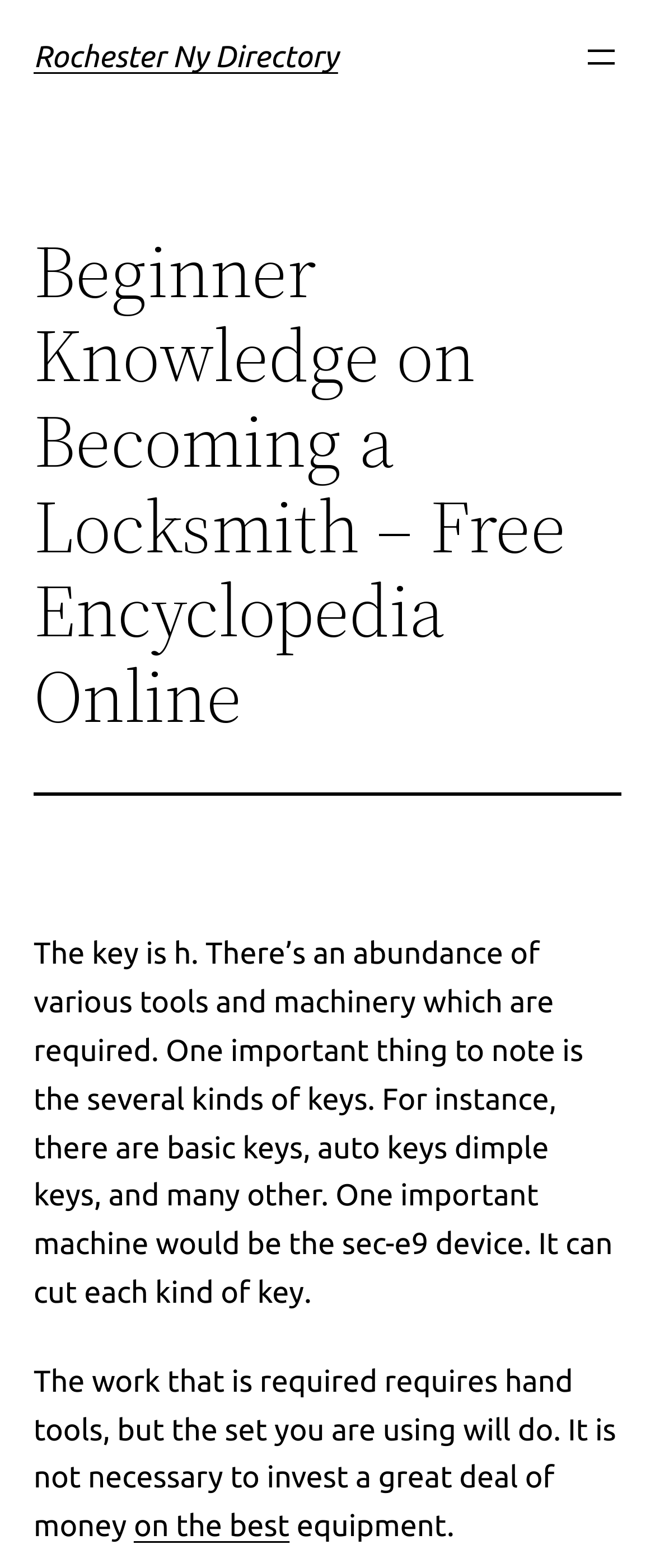Offer a comprehensive description of the webpage’s content and structure.

The webpage is about "Beginner Knowledge on Becoming a Locksmith" and is part of the "Rochester Ny Directory". At the top left, there is a heading with the title "Rochester Ny Directory", which is also a link. To the right of this heading, there is a button labeled "Open menu" that has a popup dialog.

Below the title, there is a larger heading that spans almost the entire width of the page, which reads "Beginner Knowledge on Becoming a Locksmith – Free Encyclopedia Online". Underneath this heading, there is a horizontal separator line.

The main content of the page is divided into two paragraphs. The first paragraph explains the importance of various tools and machinery in locksmithing, including different types of keys and a machine called the sec-e9 device. This paragraph is located in the top half of the page.

The second paragraph discusses the use of hand tools in locksmithing and advises against investing a lot of money in equipment. This paragraph is located in the bottom half of the page and contains a link to "on the best" equipment.